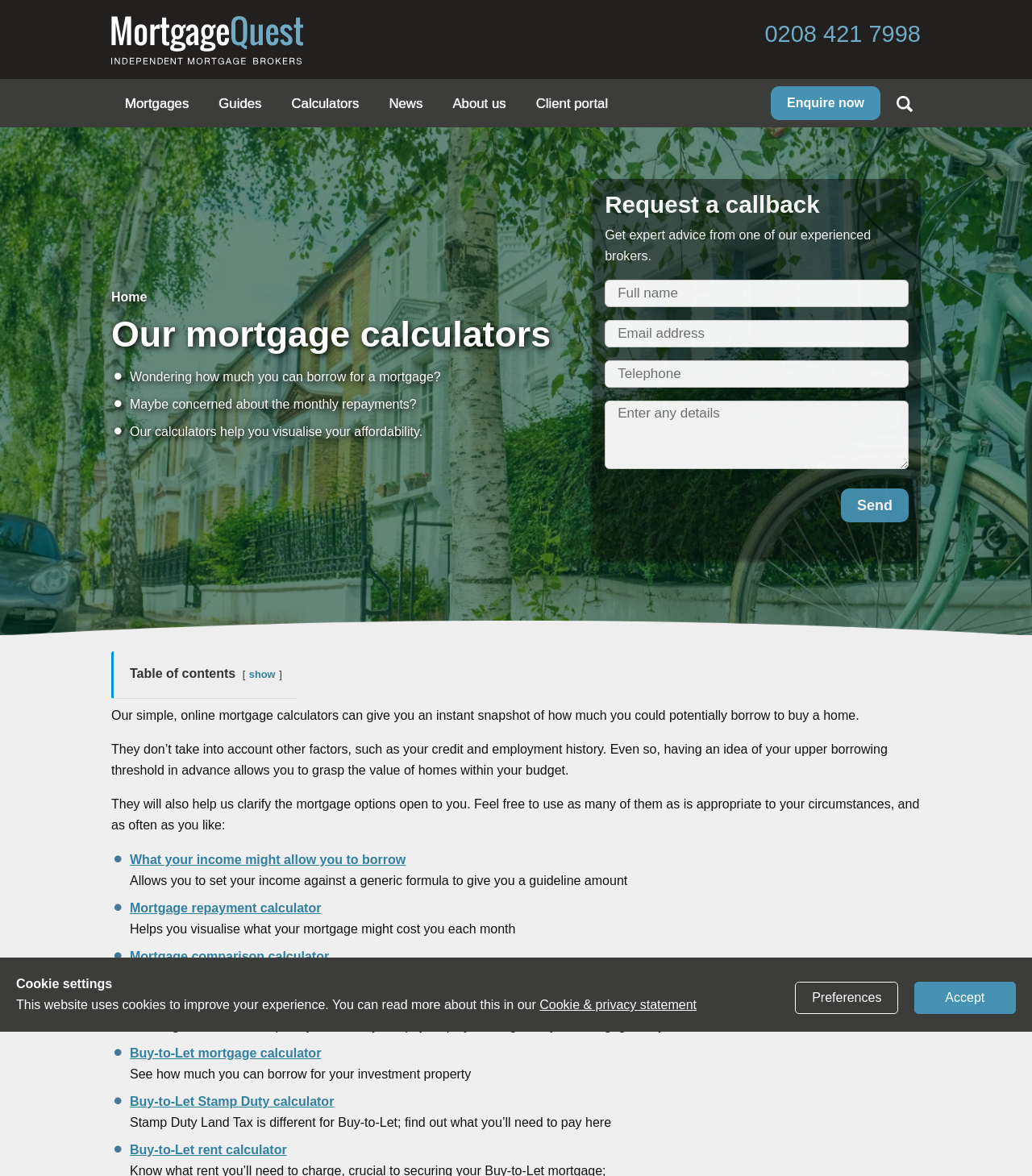Please pinpoint the bounding box coordinates for the region I should click to adhere to this instruction: "Click the 'Home' link".

[0.108, 0.24, 0.143, 0.252]